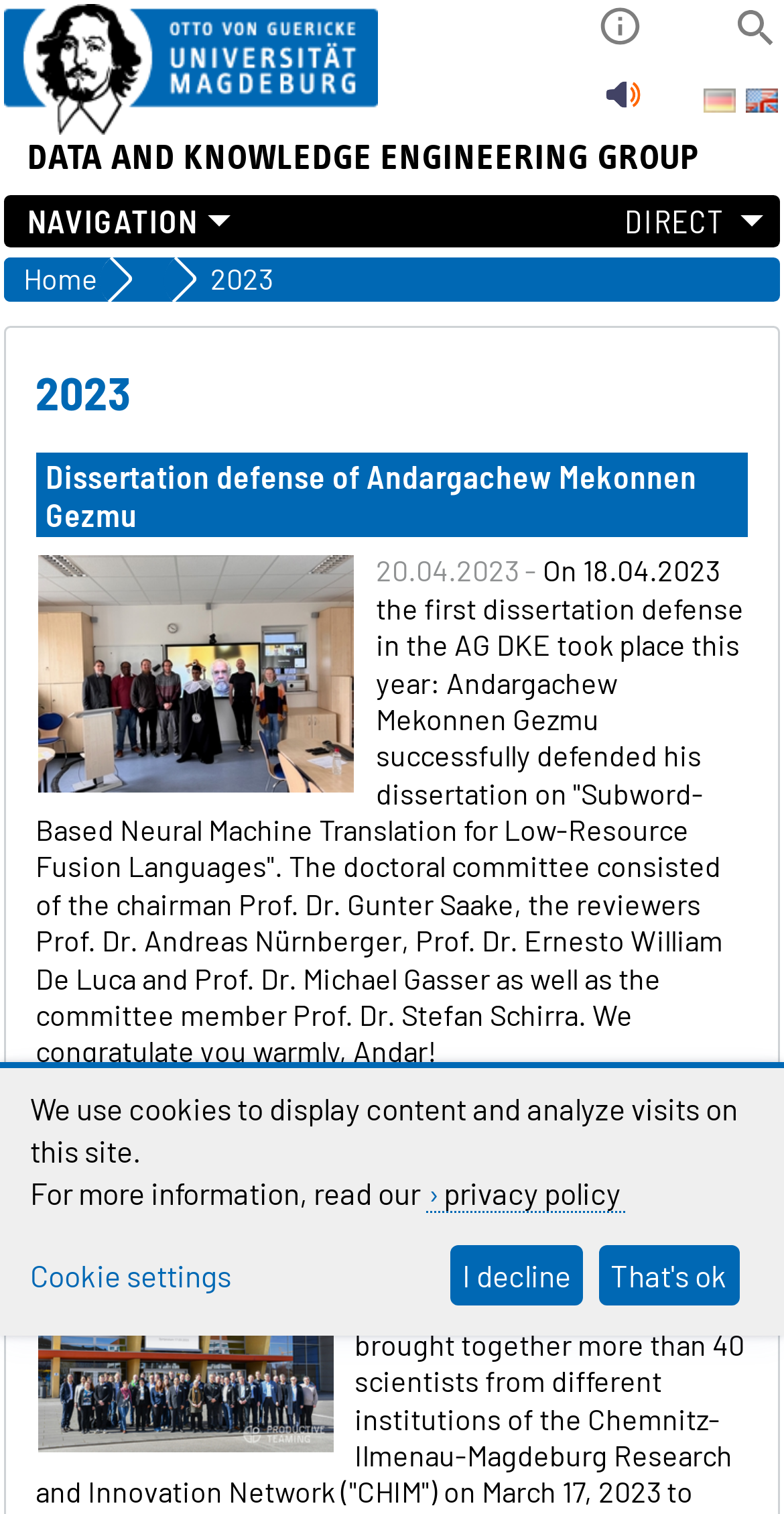Please give the bounding box coordinates of the area that should be clicked to fulfill the following instruction: "Click the university logo". The coordinates should be in the format of four float numbers from 0 to 1, i.e., [left, top, right, bottom].

[0.004, 0.002, 0.483, 0.088]